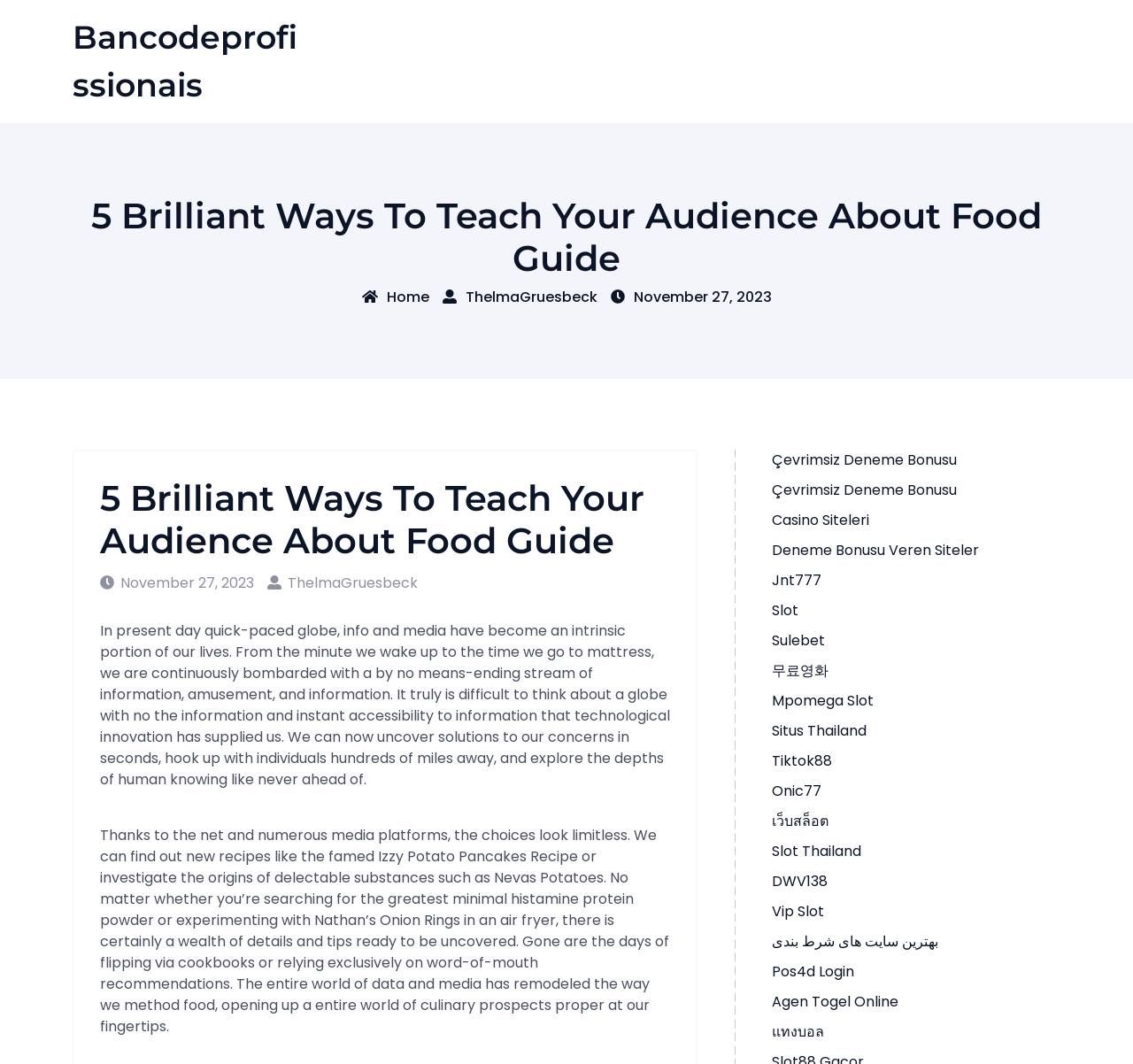Locate the bounding box of the UI element with the following description: "ThelmaGruesbeck".

[0.236, 0.538, 0.369, 0.558]